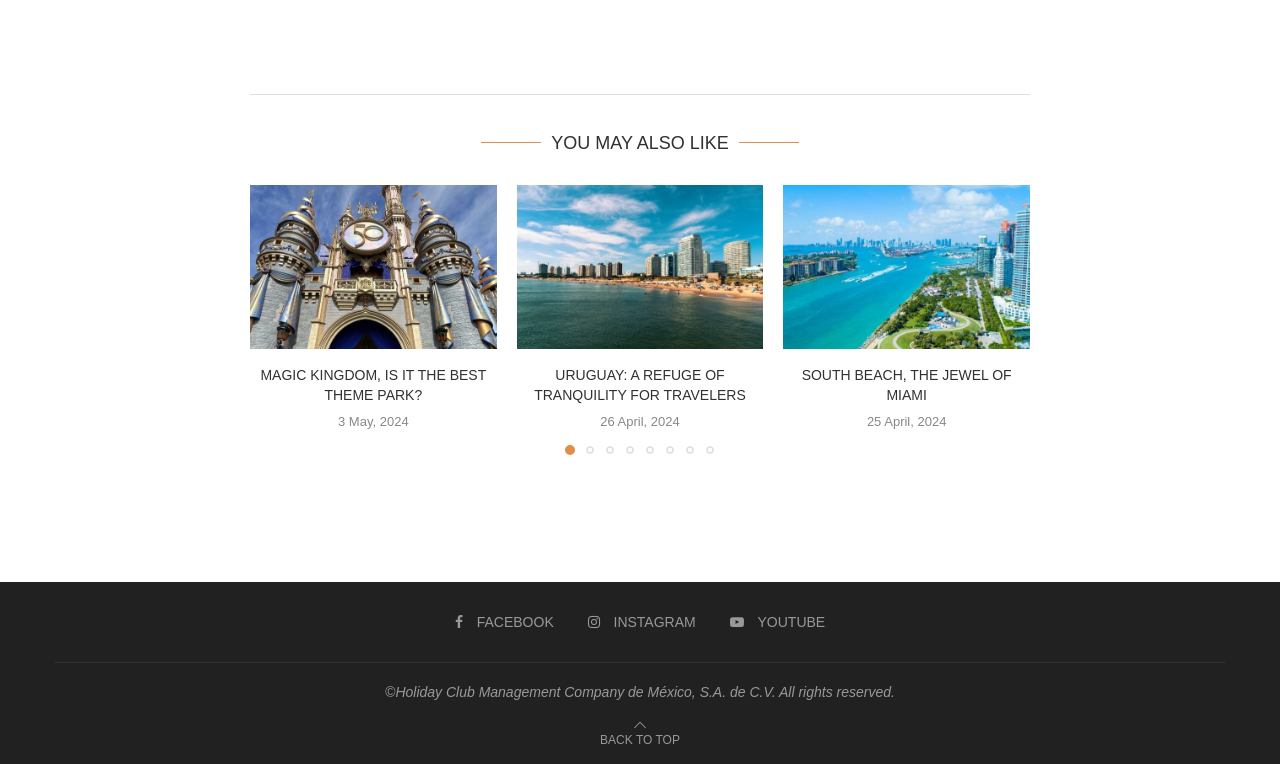Kindly determine the bounding box coordinates of the area that needs to be clicked to fulfill this instruction: "Click on 'Facebook'".

[0.355, 0.801, 0.433, 0.827]